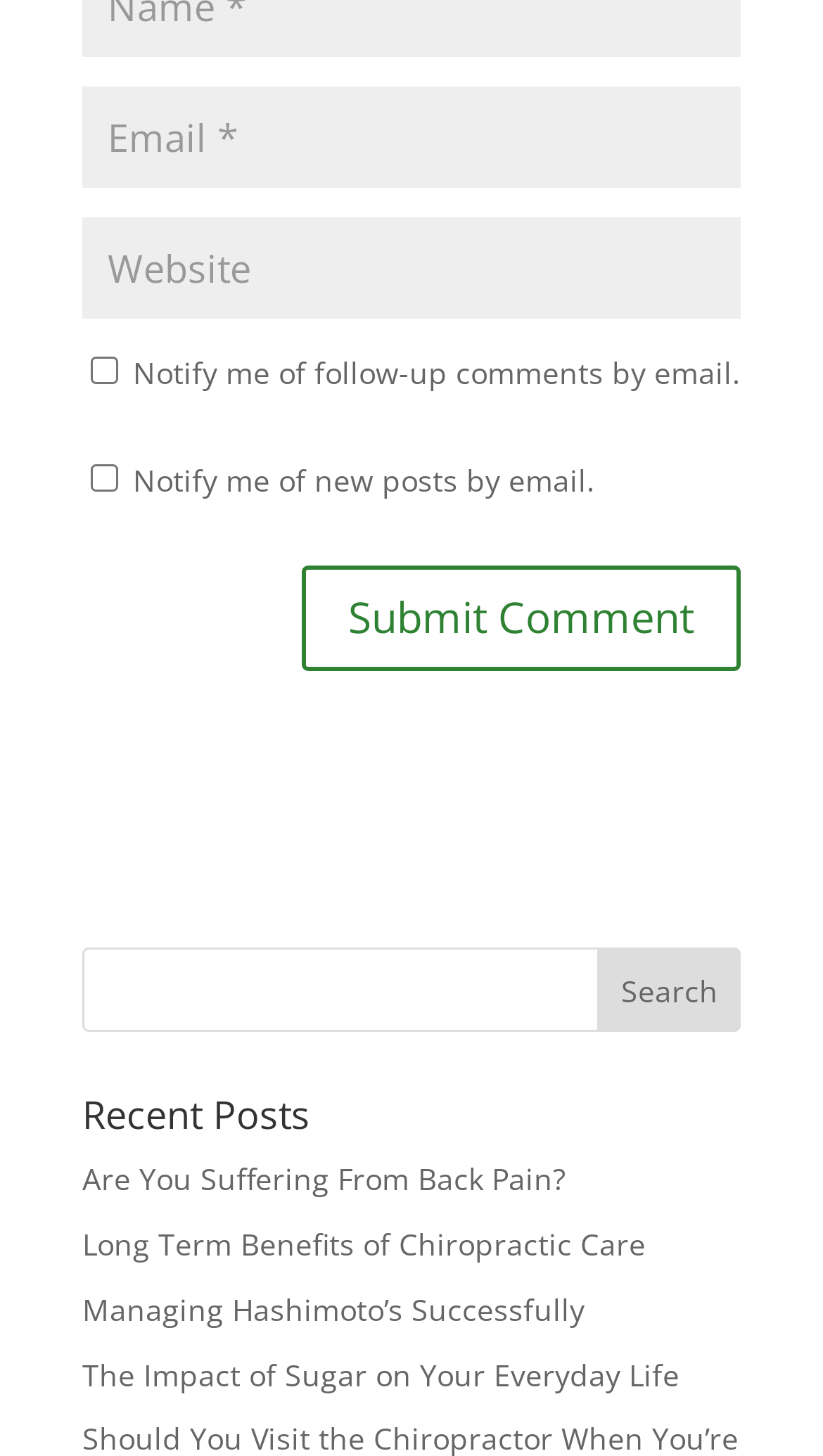Respond with a single word or phrase to the following question:
What is the purpose of the first textbox?

Enter email